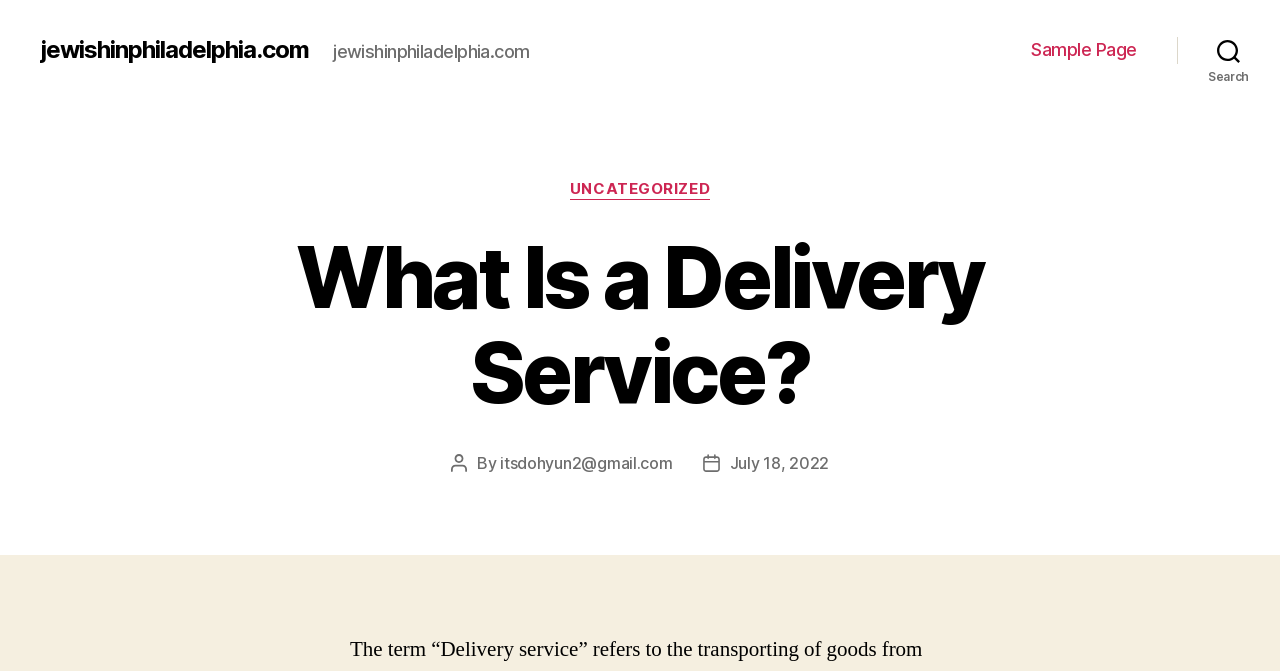Please find and generate the text of the main heading on the webpage.

What Is a Delivery Service?